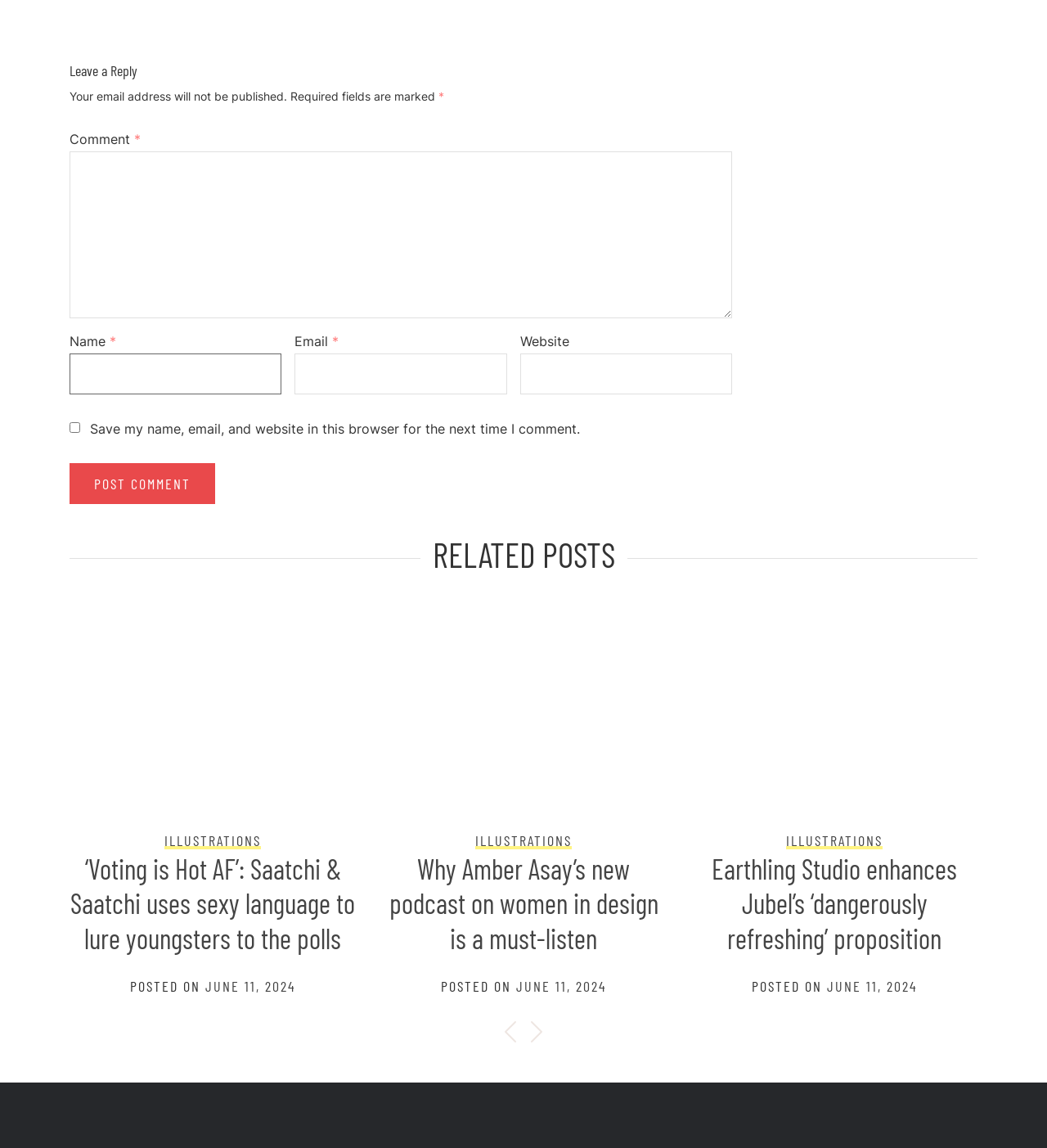What is the common theme among the related posts?
Give a single word or phrase as your answer by examining the image.

Design